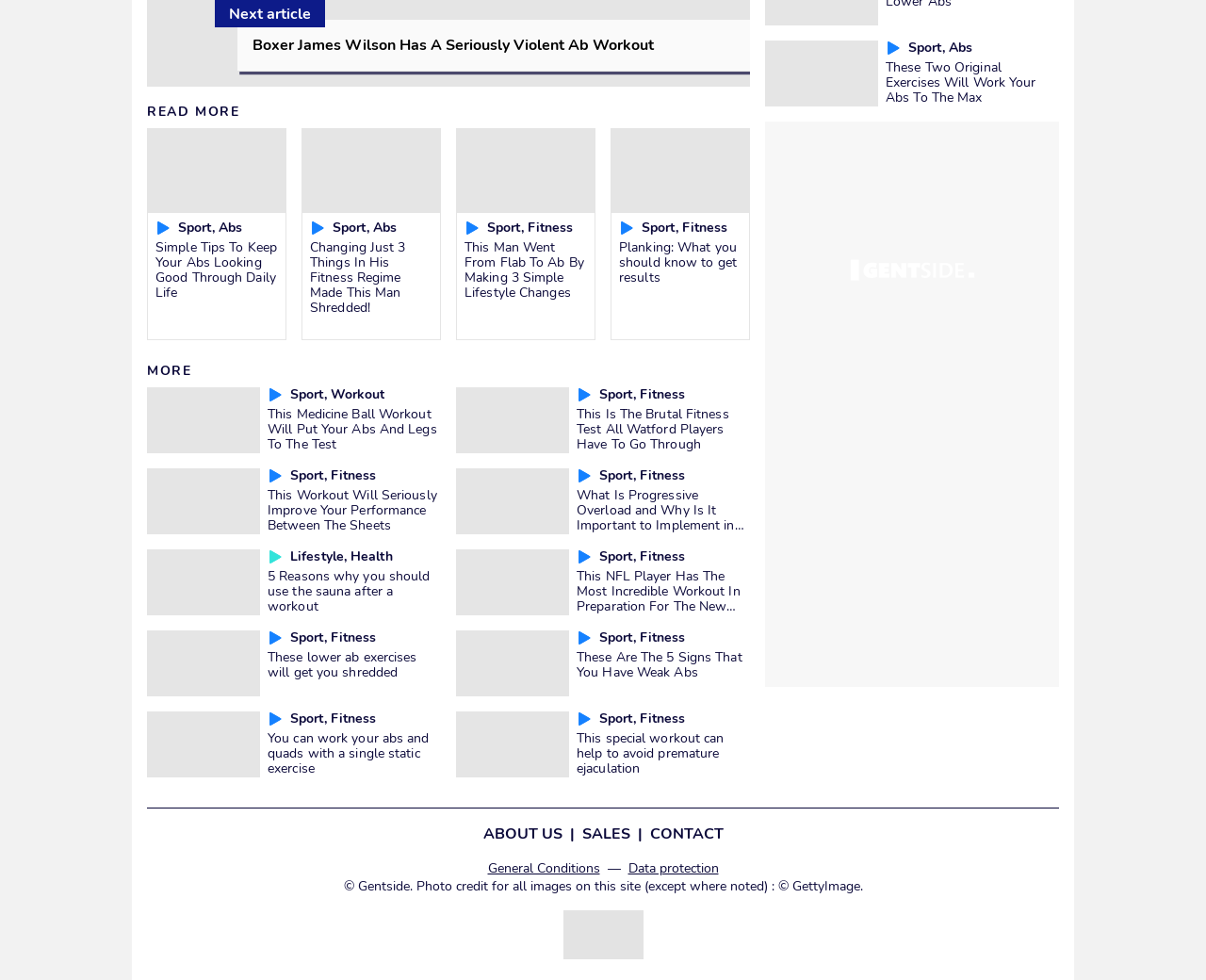Locate the bounding box coordinates of the segment that needs to be clicked to meet this instruction: "view the 'portfolio'".

None